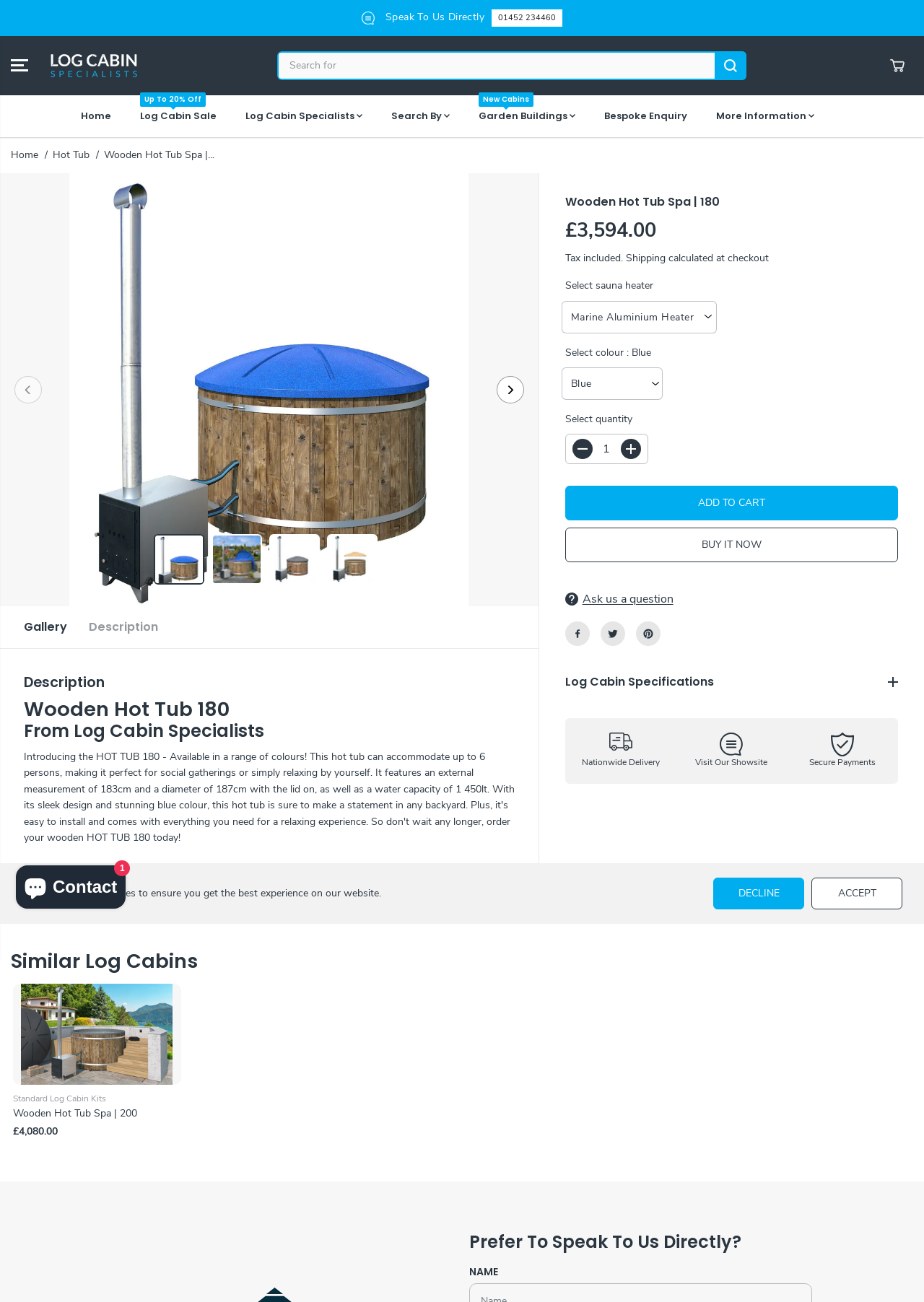Identify the coordinates of the bounding box for the element described below: "aria-label="Toggle navigation"". Return the coordinates as four float numbers between 0 and 1: [left, top, right, bottom].

[0.012, 0.036, 0.03, 0.064]